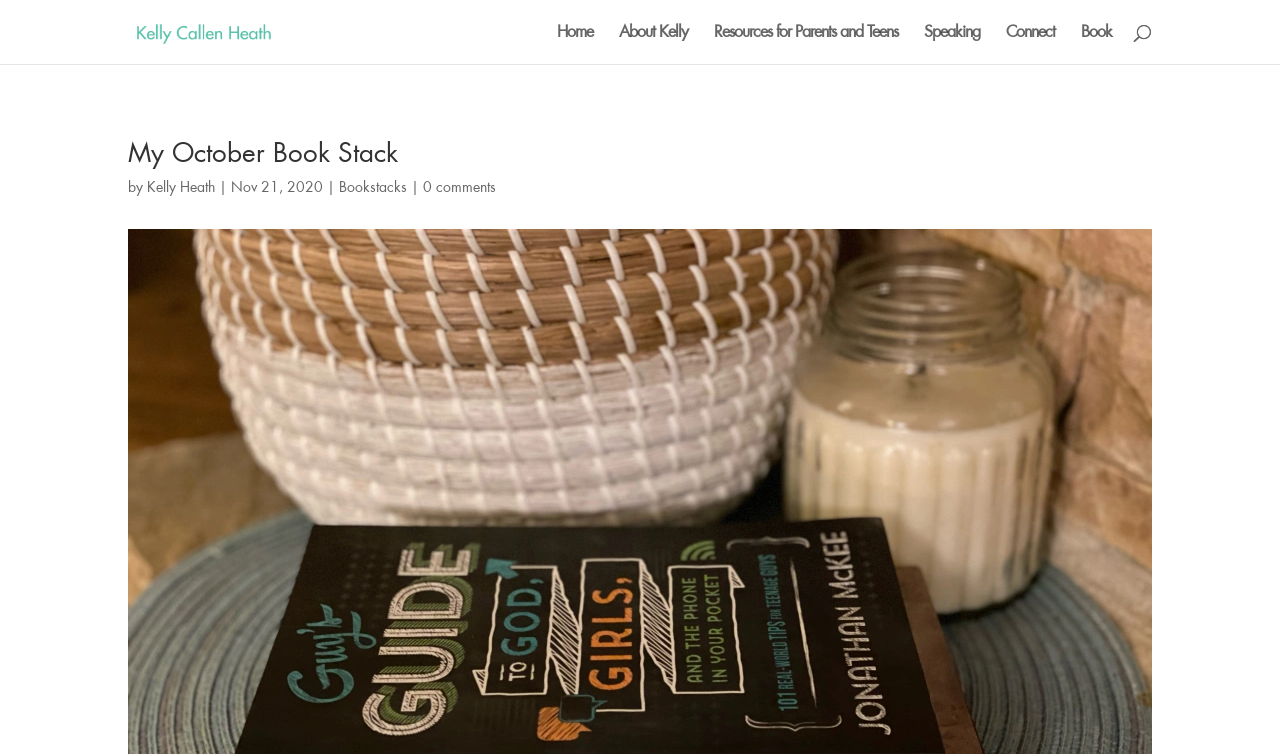Explain the contents of the webpage comprehensively.

The webpage is a blog post titled "My October Book Stack" by Kelly Callen Heath. At the top left, there is a link to the author's profile, accompanied by a small image of Kelly Callen Heath. 

Below the title, there is a navigation menu with links to "Home", "About Kelly", "Resources for Parents and Teens", "Speaking", "Connect", and "Book", aligned horizontally across the top of the page.

In the main content area, the title "My October Book Stack" is displayed prominently, followed by the author's name, "Kelly Heath", and the date "Nov 21, 2020". There is also a link to "Bookstacks" and a comment section with "0 comments". 

A search bar is located at the very top of the page, spanning almost the entire width.